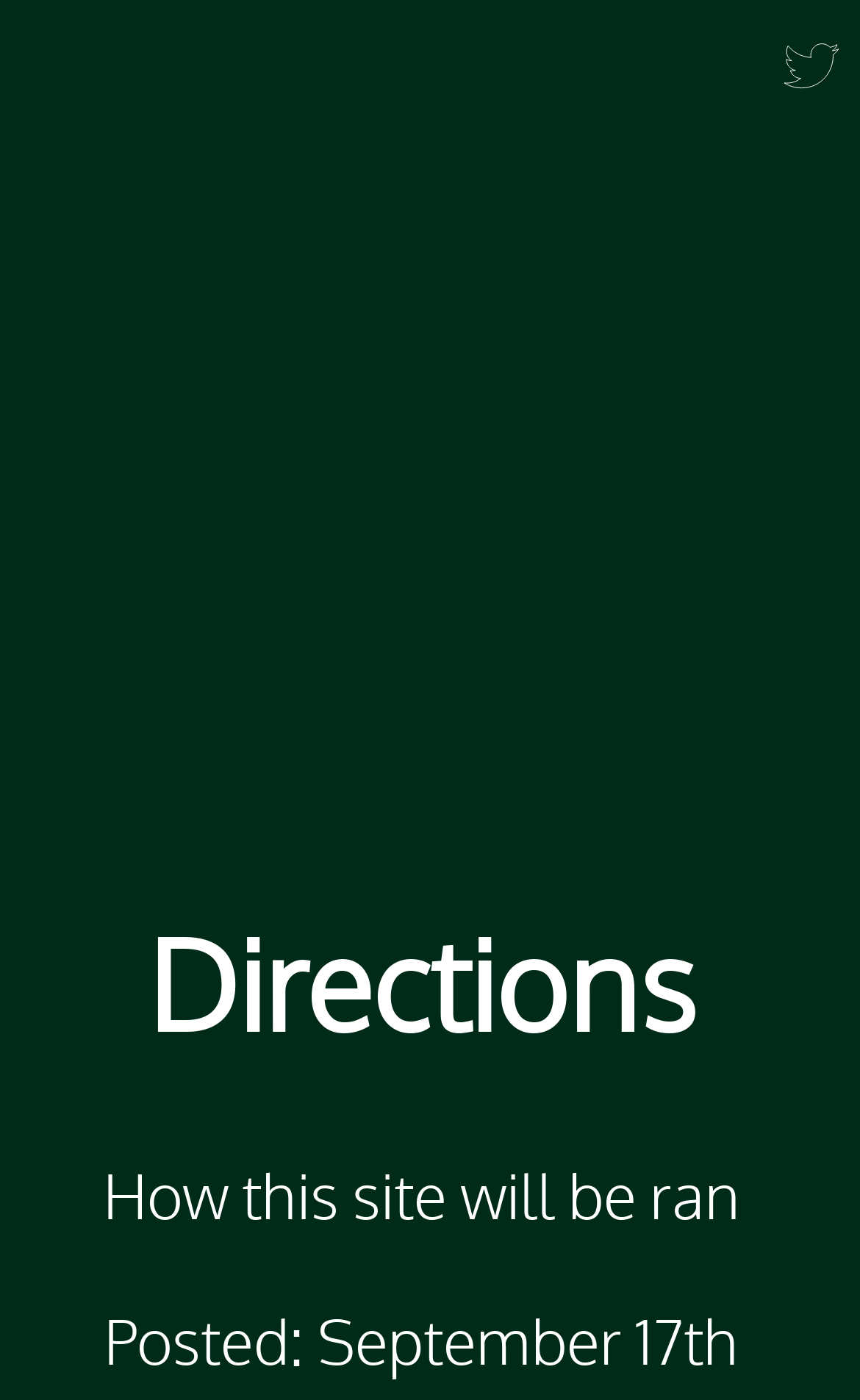Using the element description provided, determine the bounding box coordinates in the format (top-left x, top-left y, bottom-right x, bottom-right y). Ensure that all values are floating point numbers between 0 and 1. Element description: title="Homepage"

[0.0, 0.0, 1.0, 0.094]